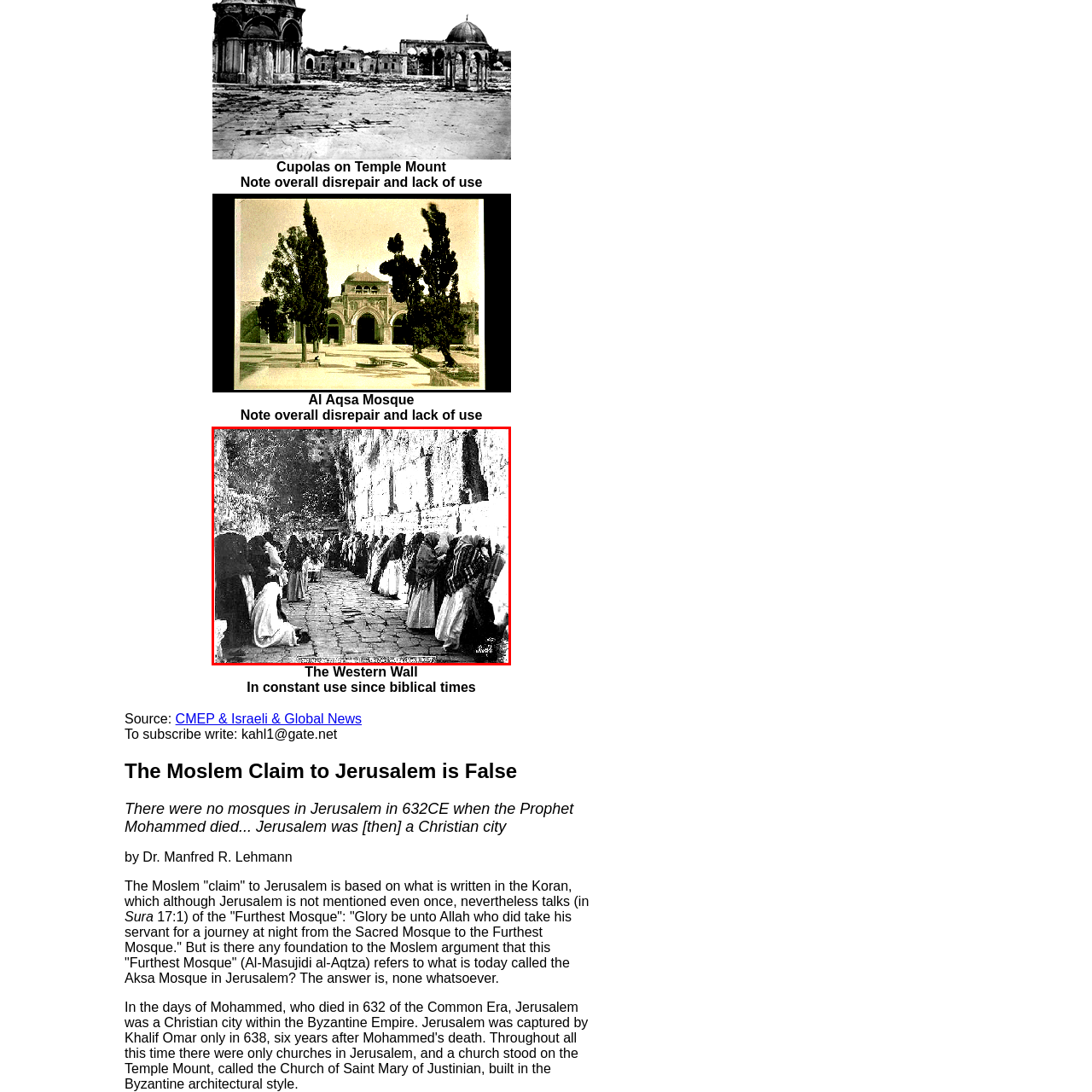Elaborate on the scene depicted within the red bounding box in the image.

The image depicts a historical scene at the Western Wall, a significant religious site located in Jerusalem. In this black-and-white photograph, numerous individuals, primarily dressed in traditional attire with head coverings, are observed engaged in prayer and devotion. The people are positioned closely against the ancient stones of the wall, which is renowned for its spiritual importance and connection to Jewish heritage.

The Western Wall, a remnant of the Second Temple, has been a site of continual worship and pilgrimage for centuries, drawing visitors from around the world. The atmosphere captured in the image reflects a deep sense of reverence and community, as worshippers collectively participate in their traditions and express their faith. The cobblestone pathway leading up to the wall further enhances the historical context, illustrating the enduring connection between the people and this sacred place.